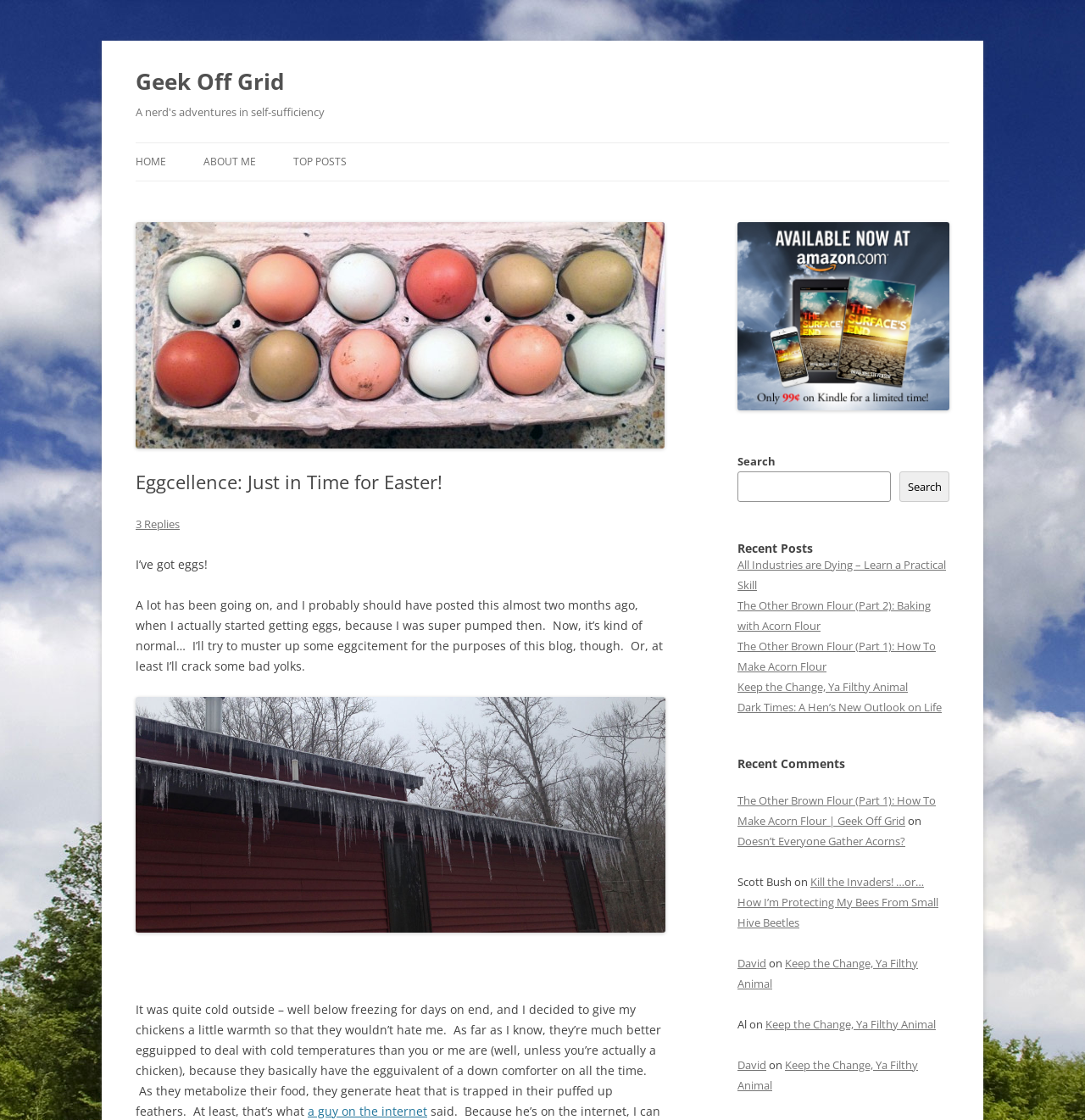Please determine the bounding box coordinates of the element's region to click for the following instruction: "View the 'Recent Posts'".

[0.68, 0.484, 0.875, 0.495]